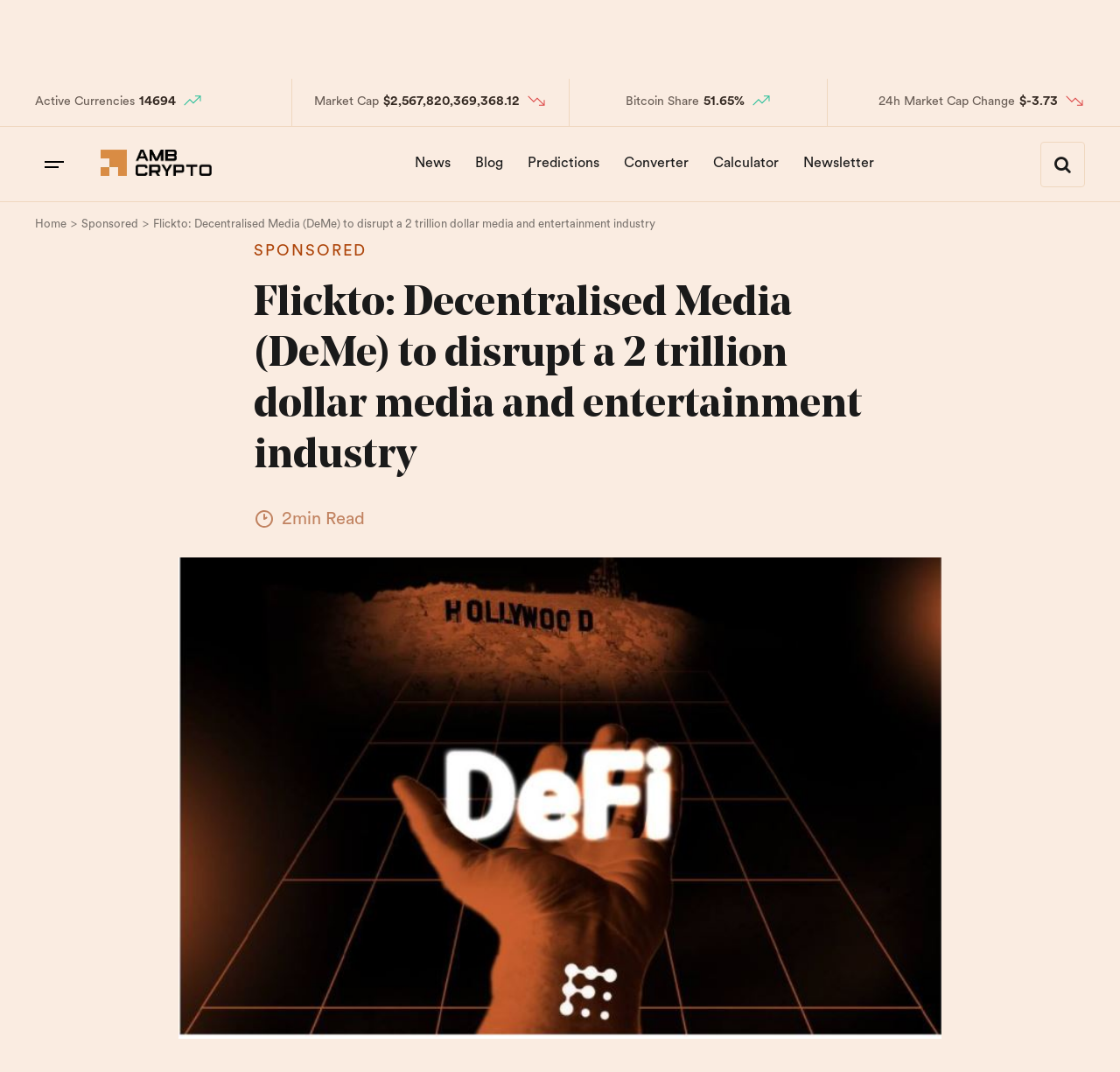Provide your answer in a single word or phrase: 
What is the percentage of Bitcoin's share?

51.65%